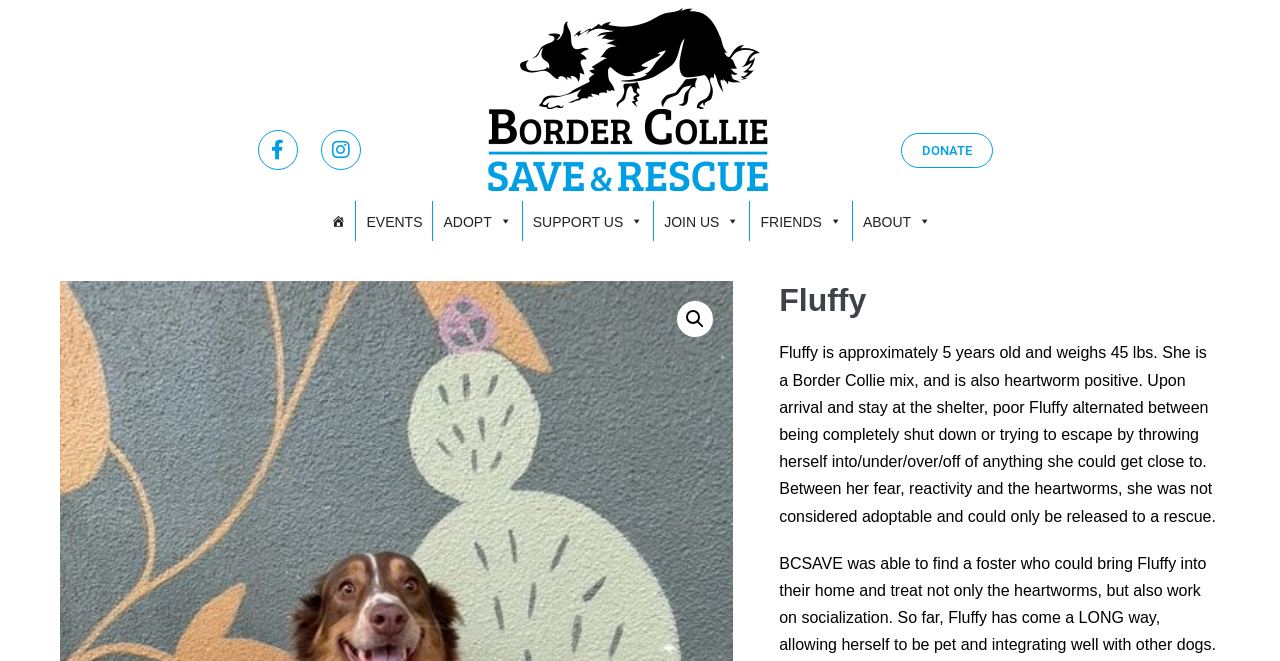Show the bounding box coordinates of the element that should be clicked to complete the task: "Search for something".

[0.529, 0.455, 0.557, 0.51]